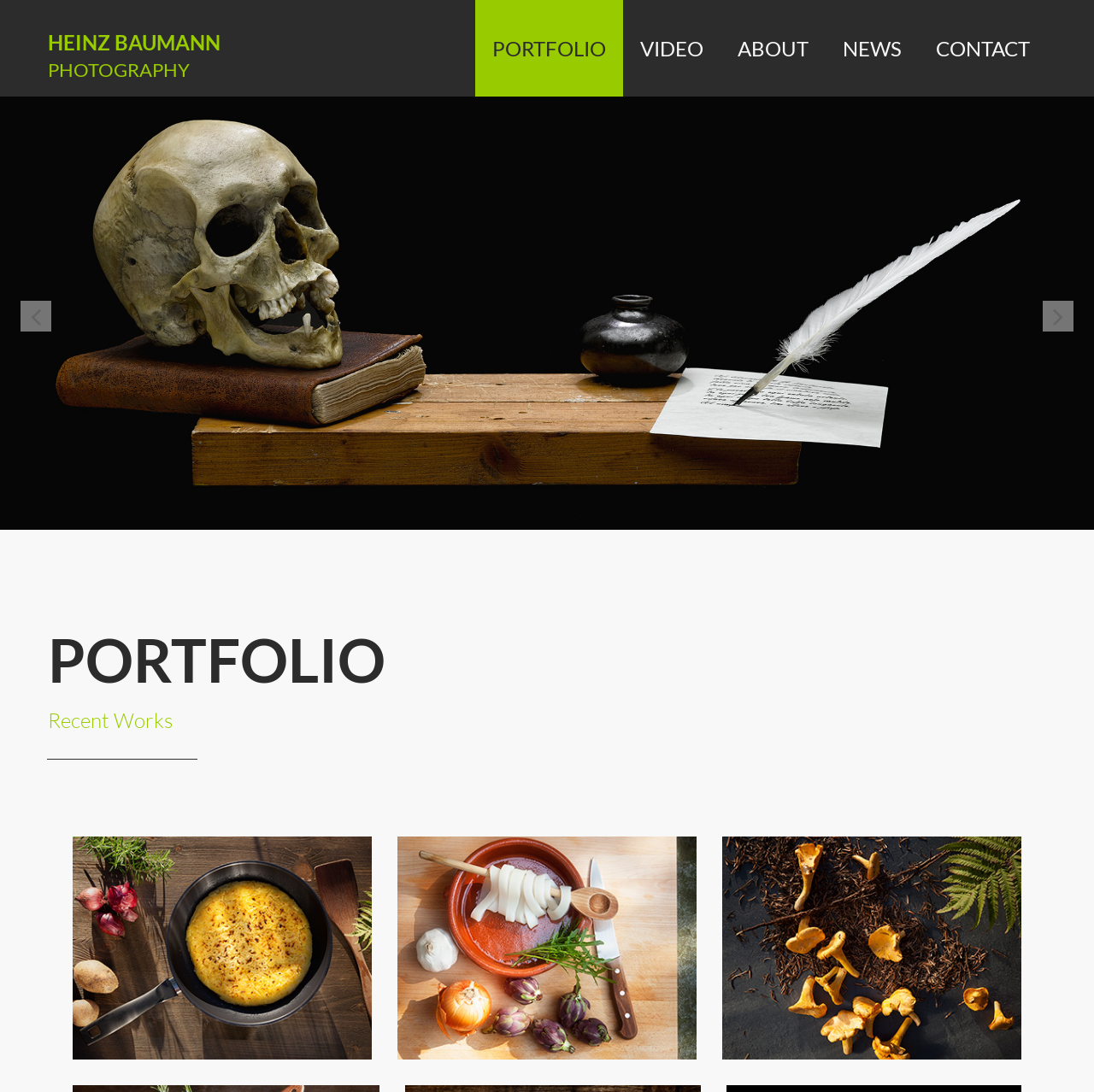Please specify the bounding box coordinates of the clickable section necessary to execute the following command: "Read the ABOUT page".

[0.659, 0.0, 0.755, 0.088]